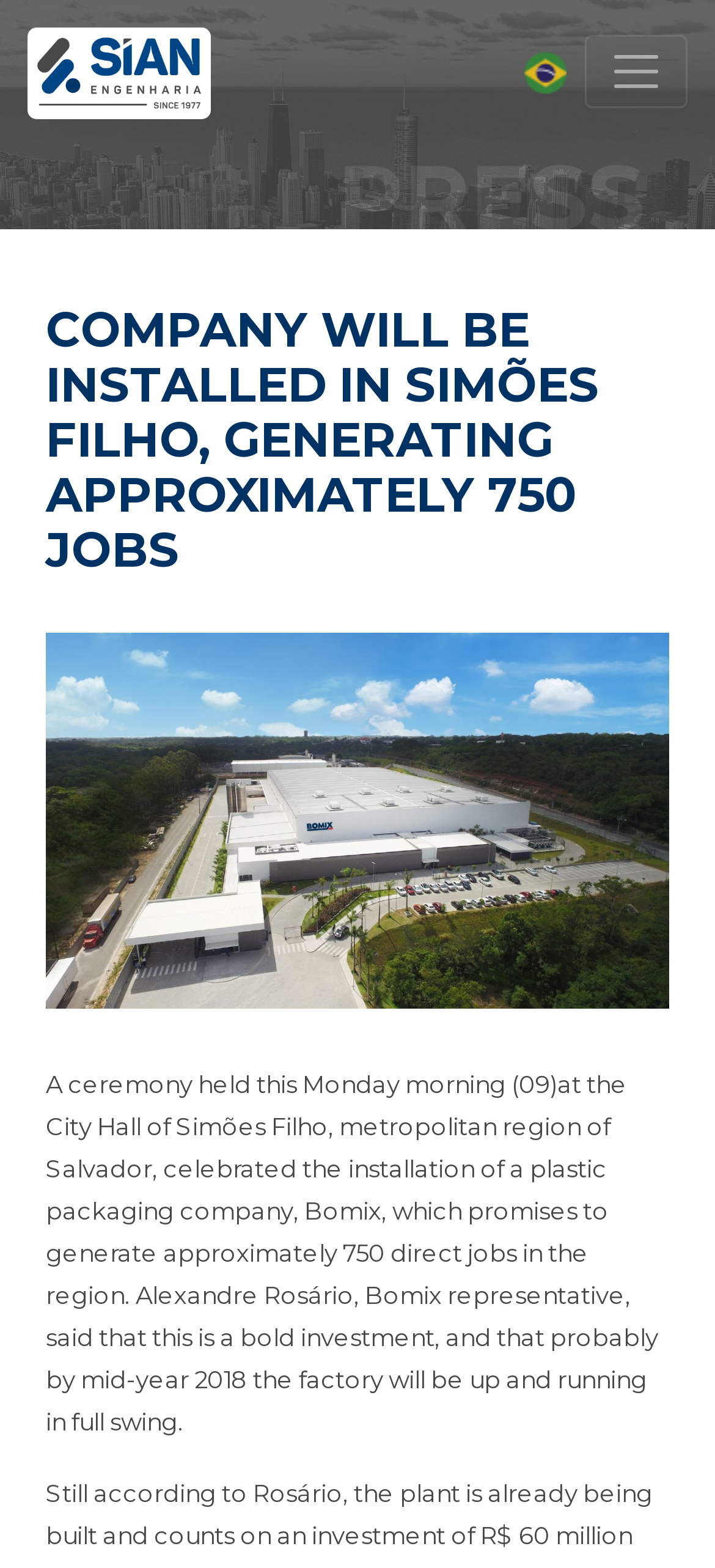Identify the bounding box of the UI element described as follows: "Modern Slavery Statement". Provide the coordinates as four float numbers in the range of 0 to 1 [left, top, right, bottom].

None